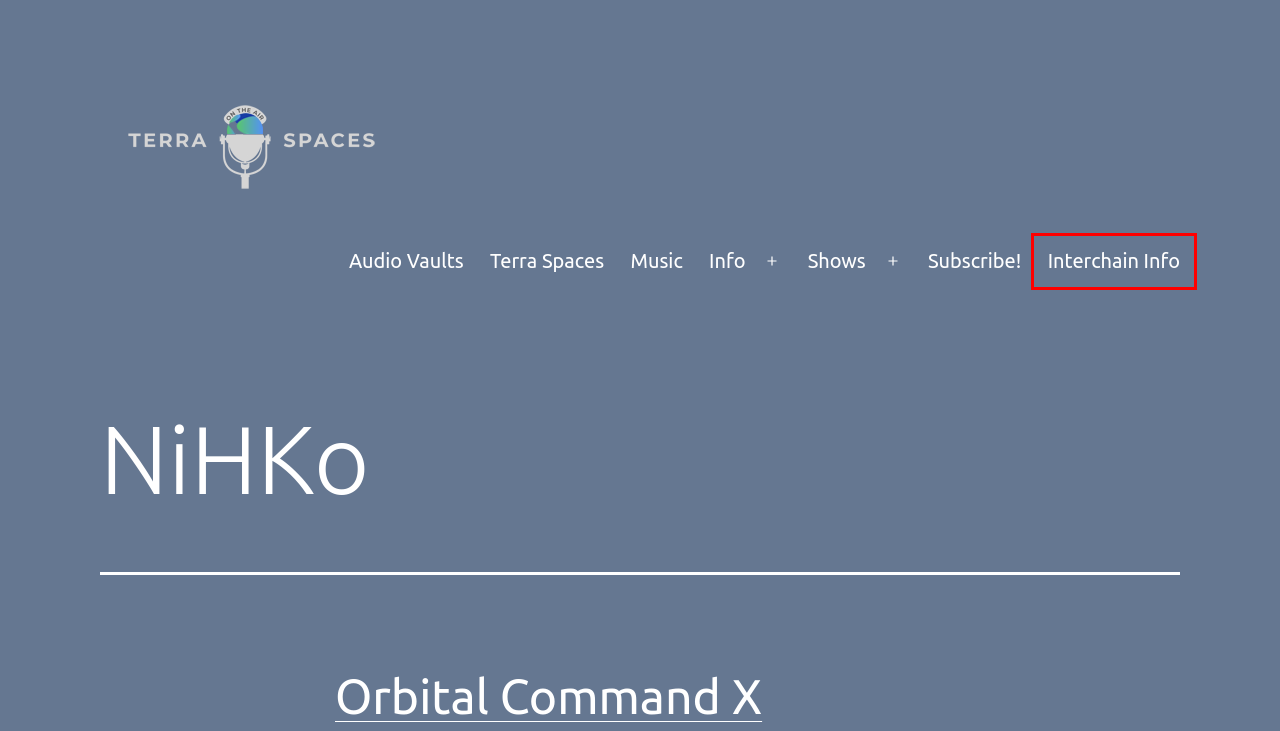You are given a screenshot of a webpage with a red rectangle bounding box. Choose the best webpage description that matches the new webpage after clicking the element in the bounding box. Here are the candidates:
A. Info – TerraSpaces
B. TerraSpaces – Crypto Audio Vaults archiving discussions focused on Terra, the Cosmos, and beyond!
C. Interchain Info - ICI - The Interchain Wiki
D. Crypto Audio Vaults – TerraSpaces
E. Edwin Monroy – TerraSpaces
F. Terra Money – TerraSpaces
G. Imagine… – TerraSpaces
H. Subscribe to TerraSpaces – TerraSpaces

C